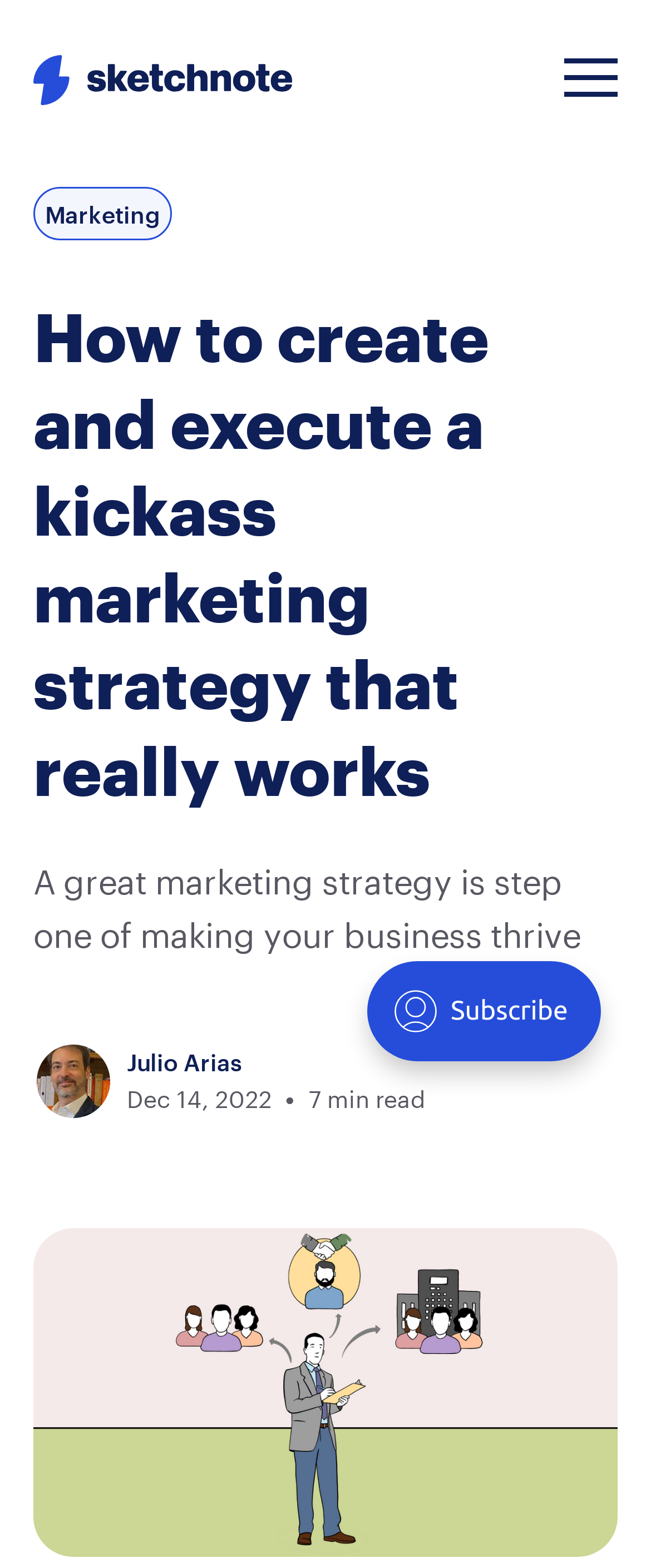Extract the bounding box coordinates of the UI element described: "Julio Arias". Provide the coordinates in the format [left, top, right, bottom] with values ranging from 0 to 1.

[0.195, 0.668, 0.372, 0.686]